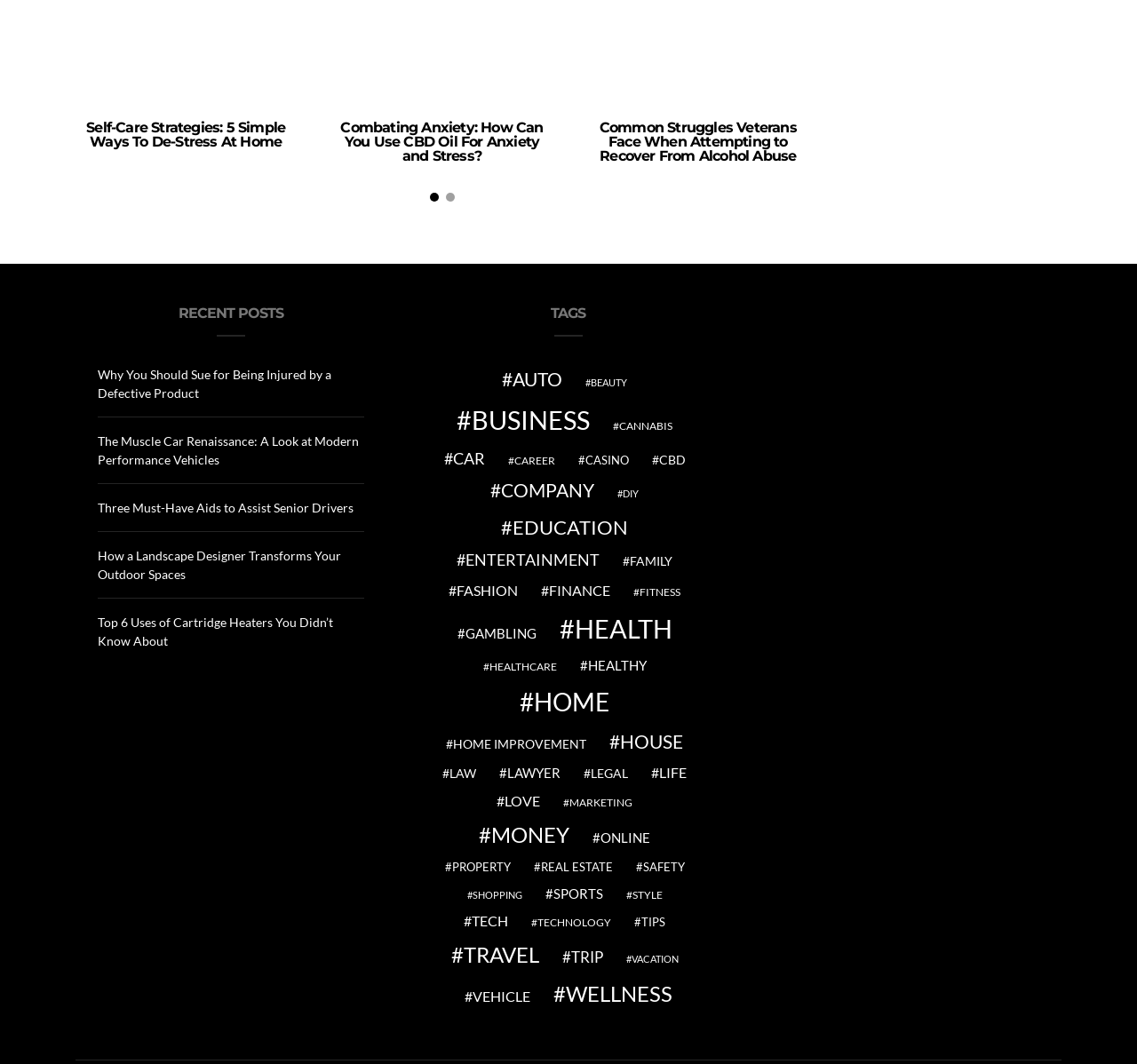Please specify the bounding box coordinates of the clickable section necessary to execute the following command: "Browse articles tagged with 'health'".

[0.486, 0.572, 0.598, 0.609]